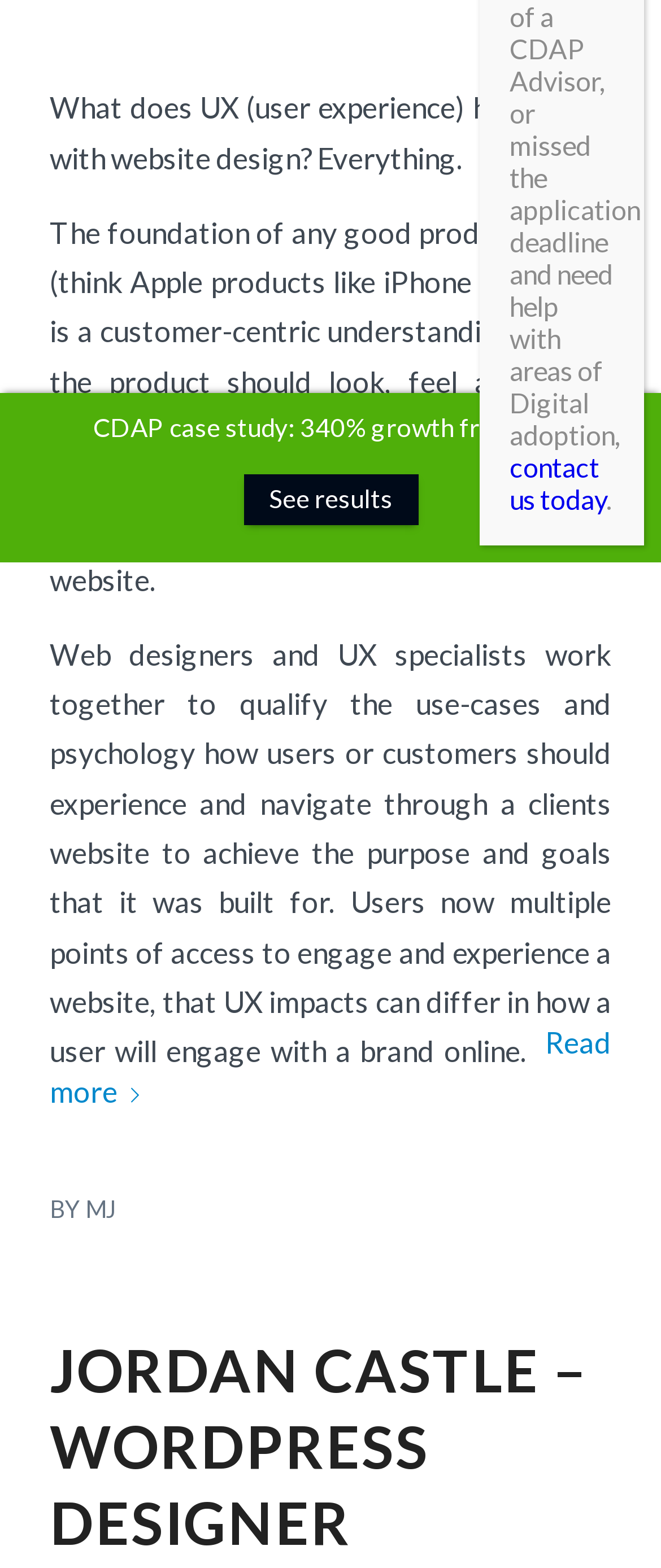Based on the element description contact us today, identify the bounding box of the UI element in the given webpage screenshot. The coordinates should be in the format (top-left x, top-left y, bottom-right x, bottom-right y) and must be between 0 and 1.

[0.771, 0.287, 0.917, 0.328]